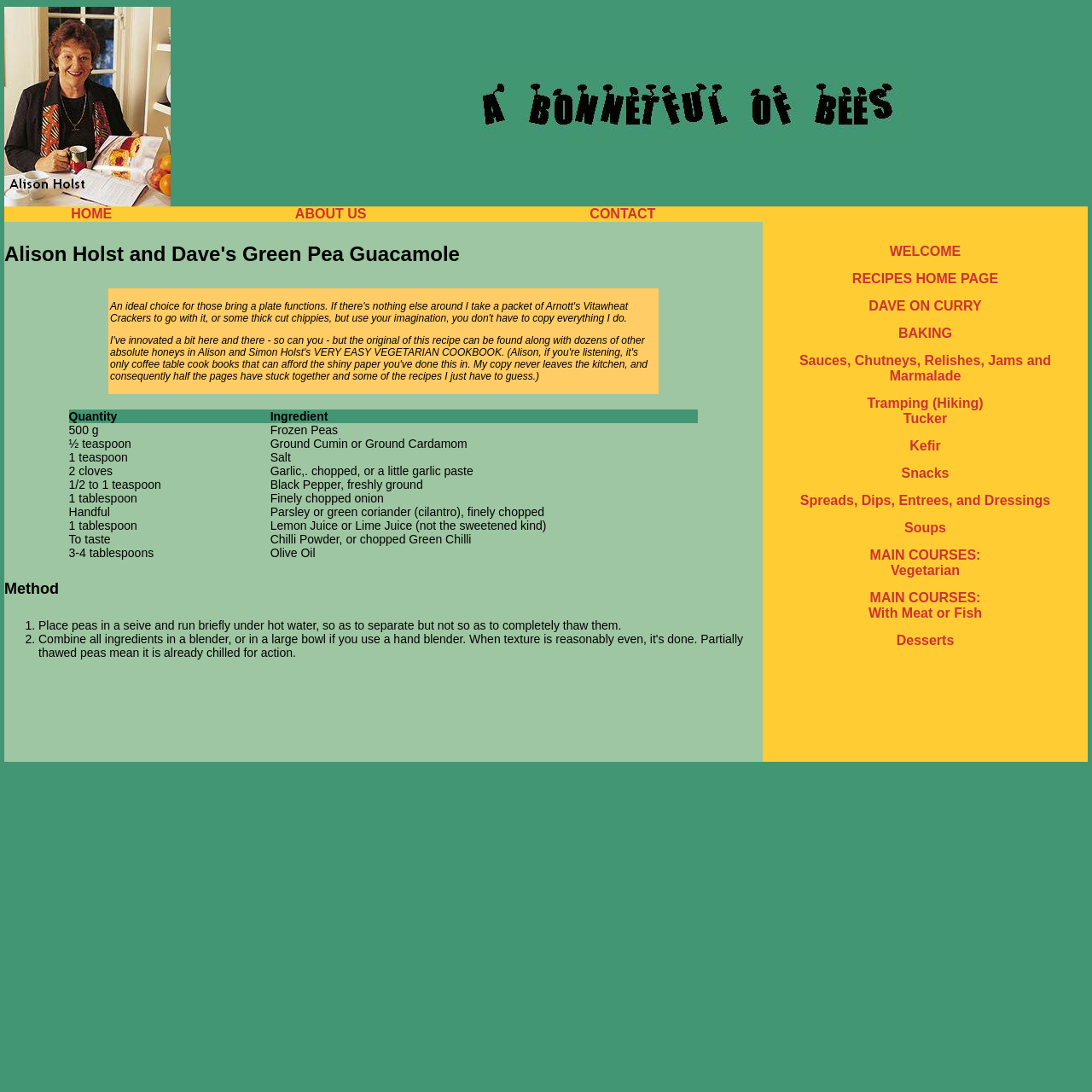What is the purpose of running peas under hot water?
Please respond to the question with a detailed and informative answer.

I read the method section of the recipe, which is located in the LayoutTableCell element with the bounding box coordinates [0.004, 0.531, 0.698, 0.548]. The first step of the method instructs to run peas under hot water to separate but not completely thaw them.